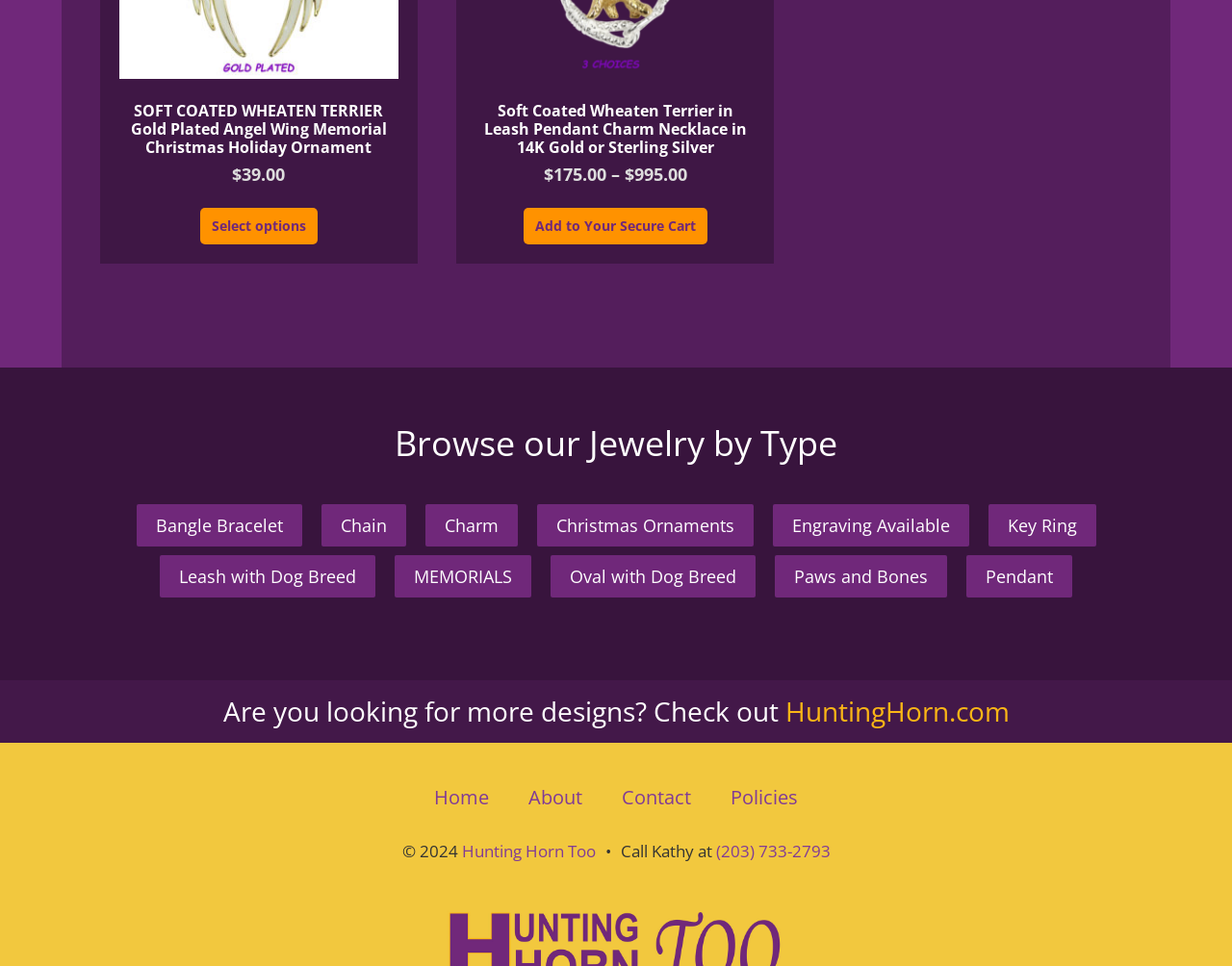Based on the element description, predict the bounding box coordinates (top-left x, top-left y, bottom-right x, bottom-right y) for the UI element in the screenshot: (203) 733-2793

[0.581, 0.87, 0.674, 0.893]